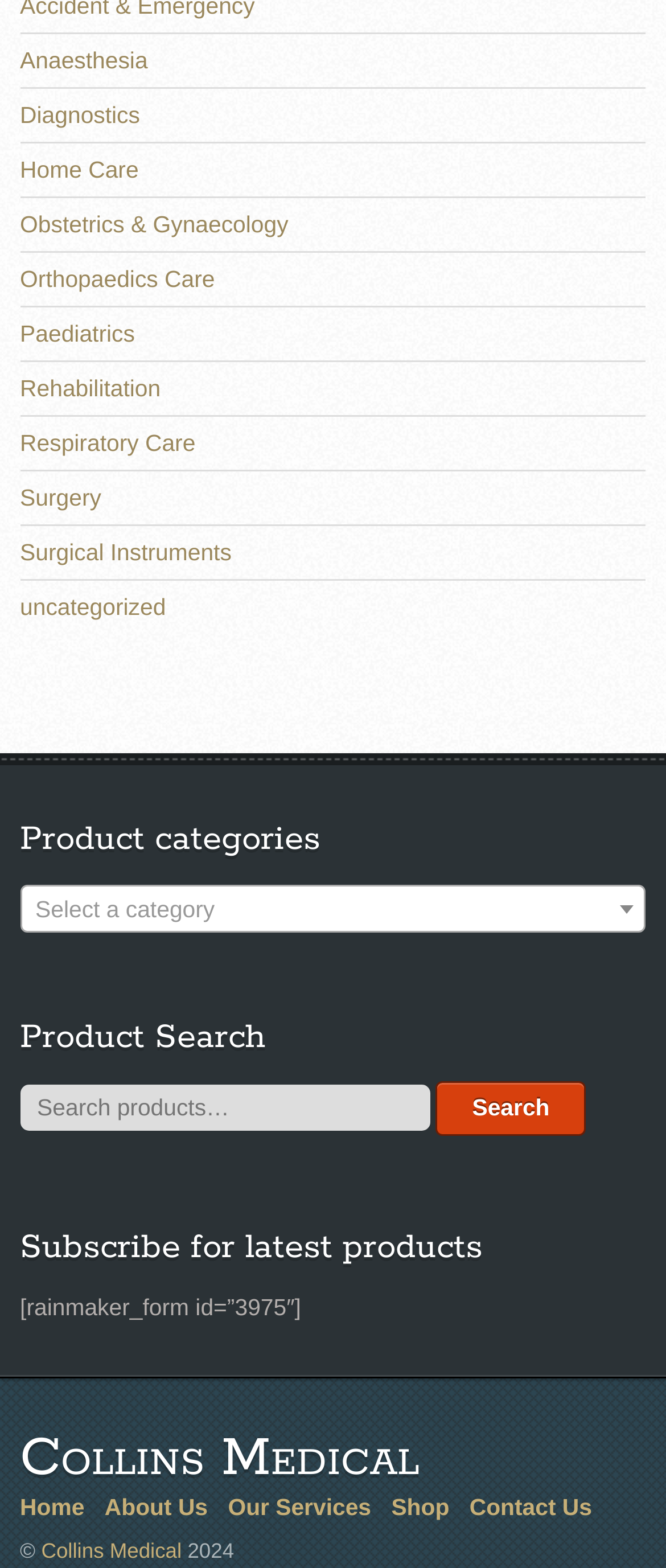Using the description: "Rehabilitation", determine the UI element's bounding box coordinates. Ensure the coordinates are in the format of four float numbers between 0 and 1, i.e., [left, top, right, bottom].

[0.03, 0.24, 0.241, 0.256]